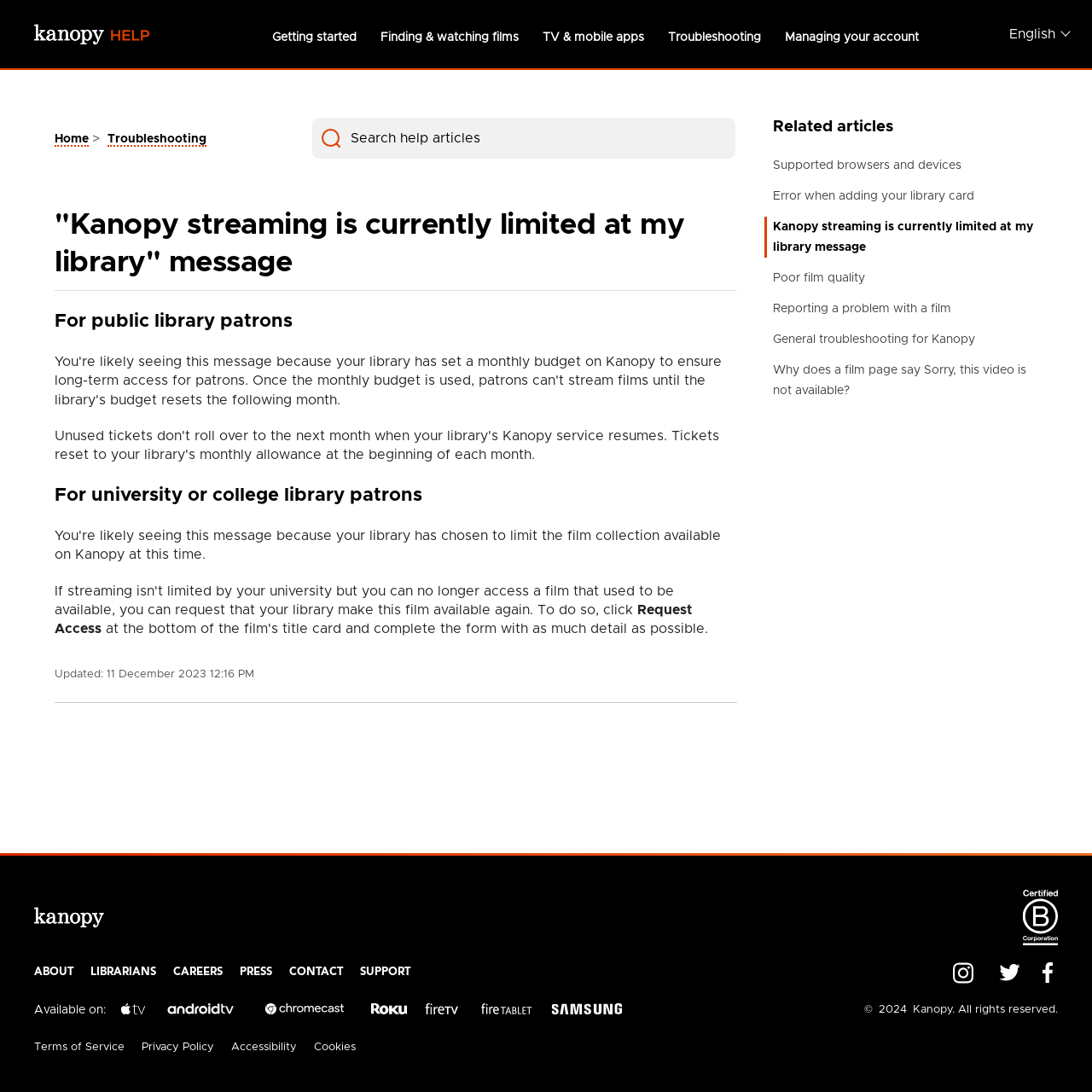Look at the image and give a detailed response to the following question: What is the purpose of the 'Troubleshooting' section?

The 'Troubleshooting' section on the webpage appears to provide solutions to common problems or issues that users may encounter while using Kanopy, such as error messages or poor film quality.